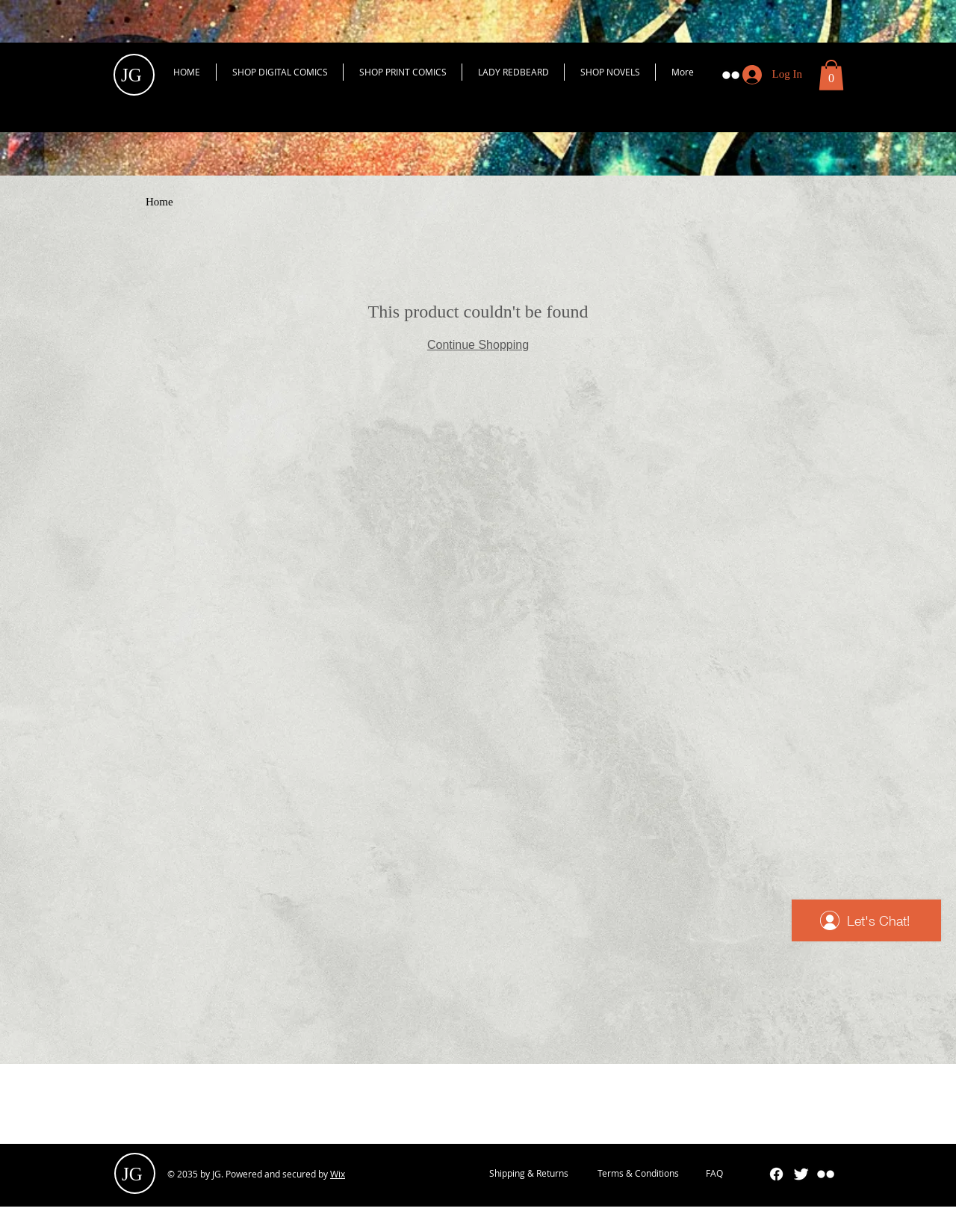Determine the bounding box coordinates of the clickable element to complete this instruction: "Click on 'Physician Who ‘Rogue’: Who’s the eponymous Rogue?'". Provide the coordinates in the format of four float numbers between 0 and 1, [left, top, right, bottom].

None